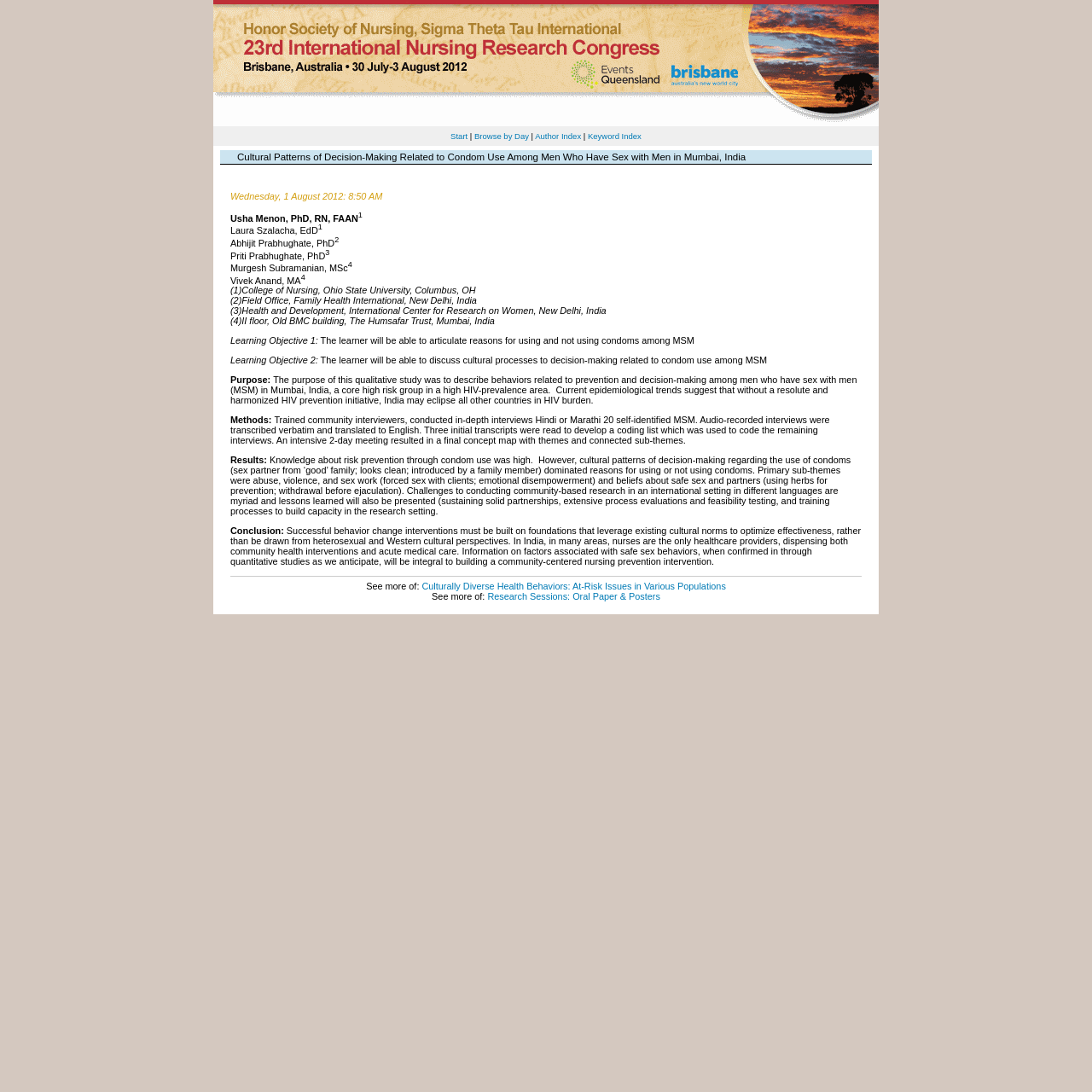How many self-identified MSM were interviewed for the study?
We need a detailed and meticulous answer to the question.

I found the number of self-identified MSM interviewed for the study by reading the section with the heading 'Methods' which states that trained community interviewers conducted in-depth interviews with 20 self-identified MSM.